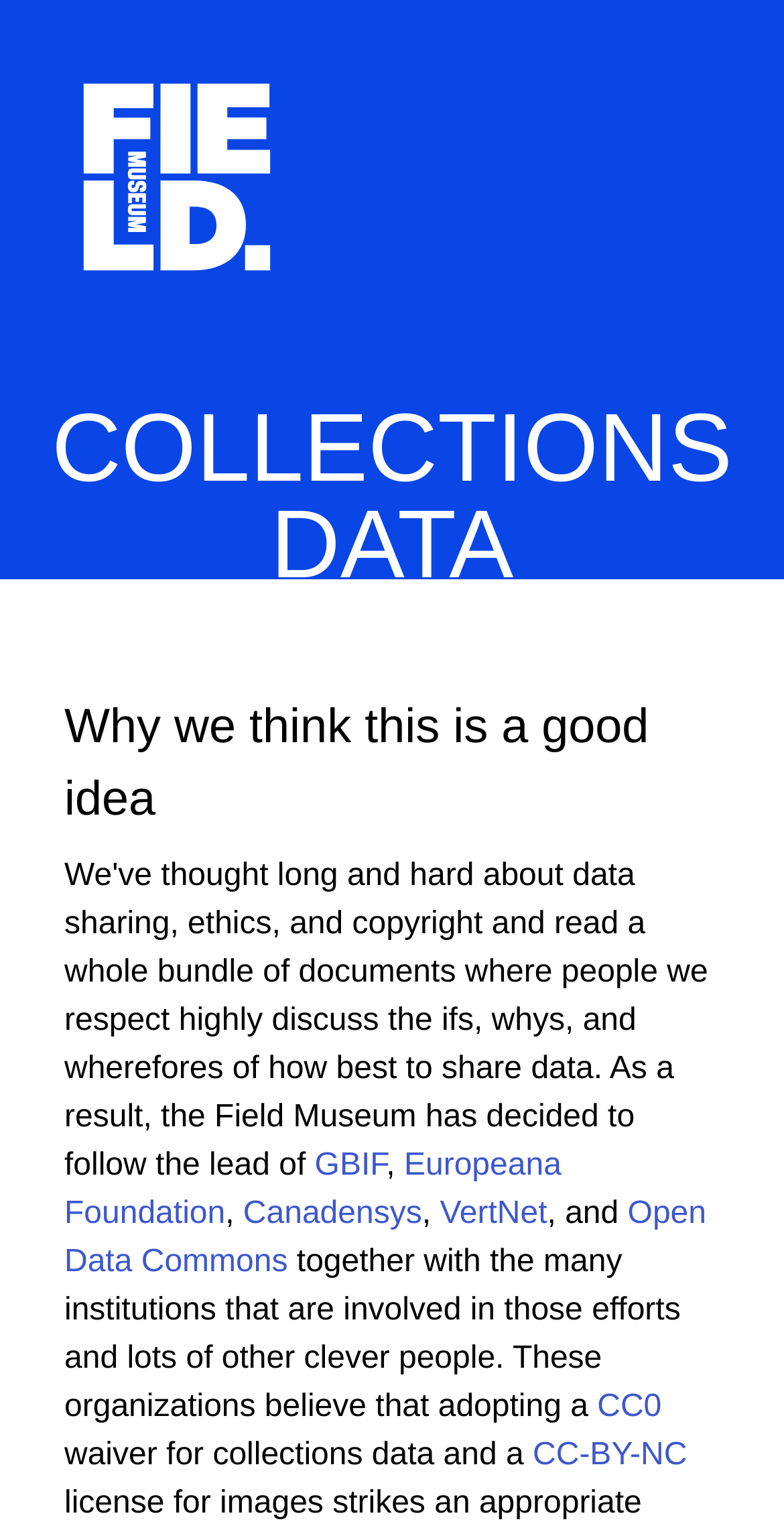What is the name of the museum?
Using the visual information, answer the question in a single word or phrase.

The Field Museum